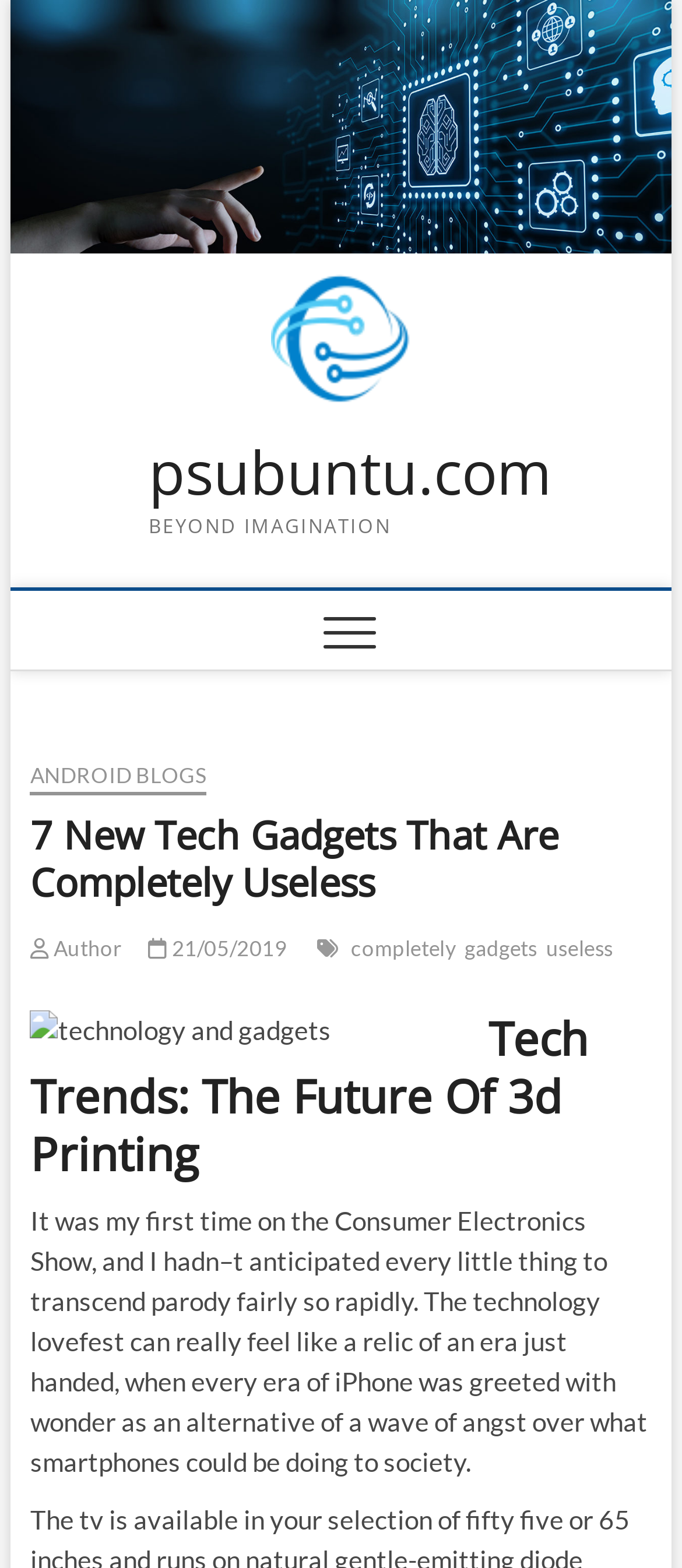Specify the bounding box coordinates of the area to click in order to follow the given instruction: "read the article about 3d printing."

[0.044, 0.645, 0.956, 0.755]